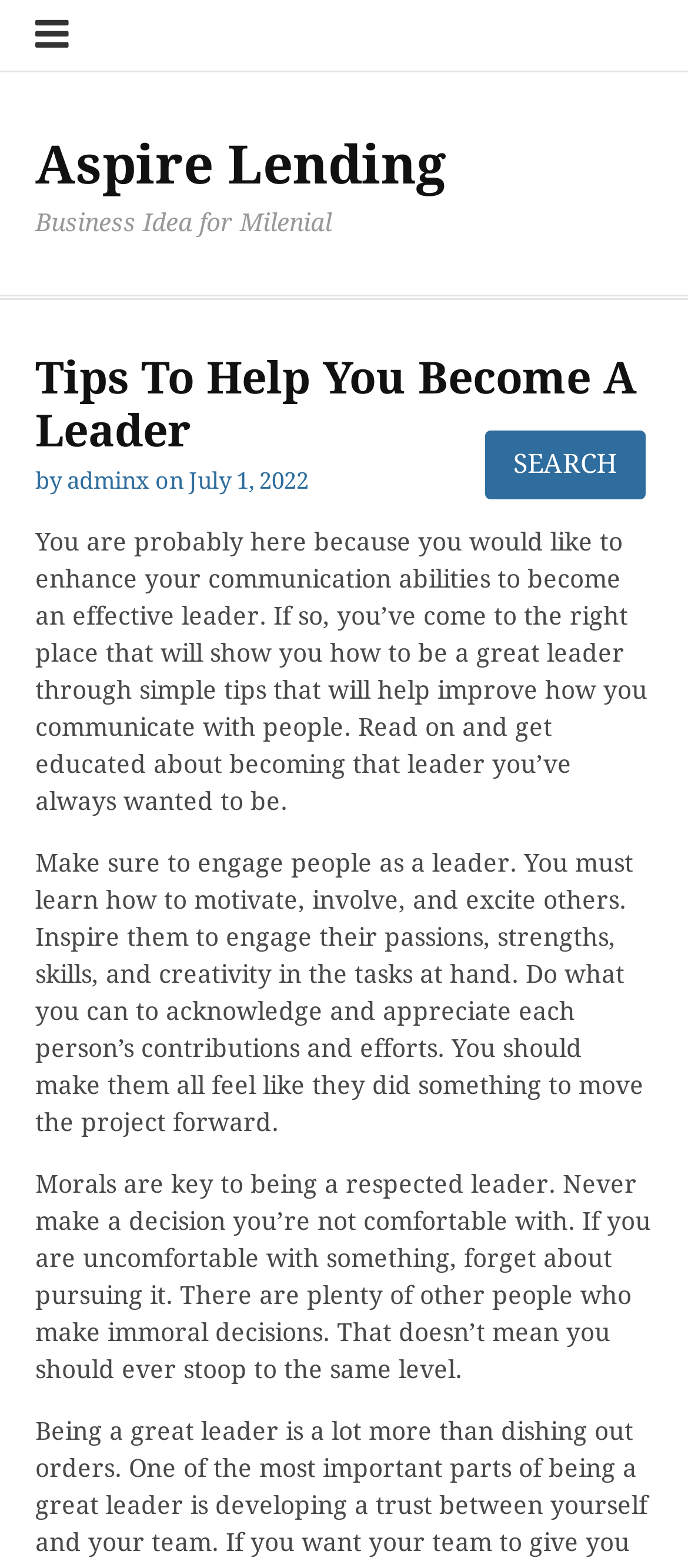From the webpage screenshot, predict the bounding box of the UI element that matches this description: "parent_node: Search for: value="Search"".

[0.705, 0.274, 0.938, 0.319]